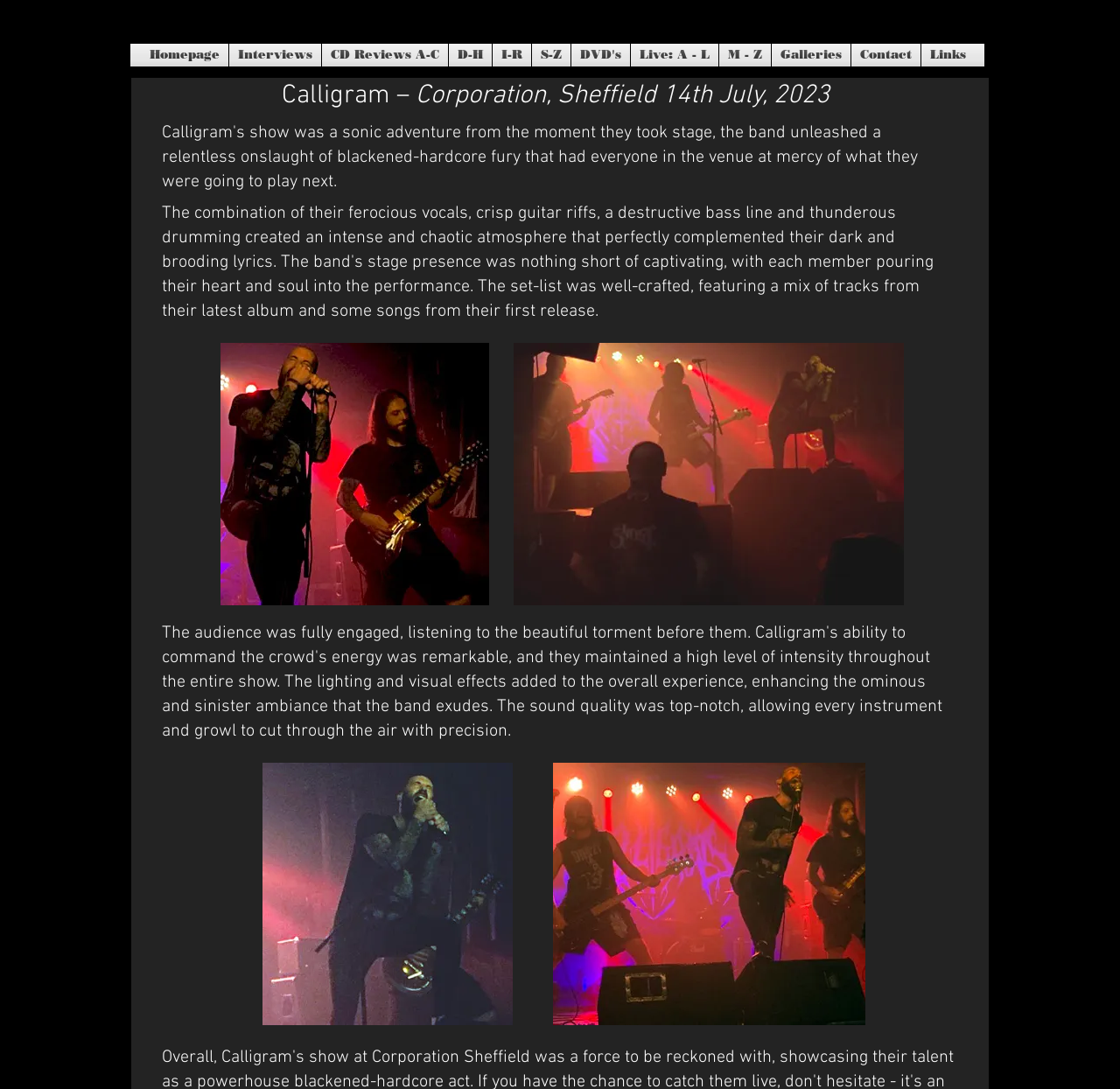Please specify the bounding box coordinates of the region to click in order to perform the following instruction: "Enter your first name".

None